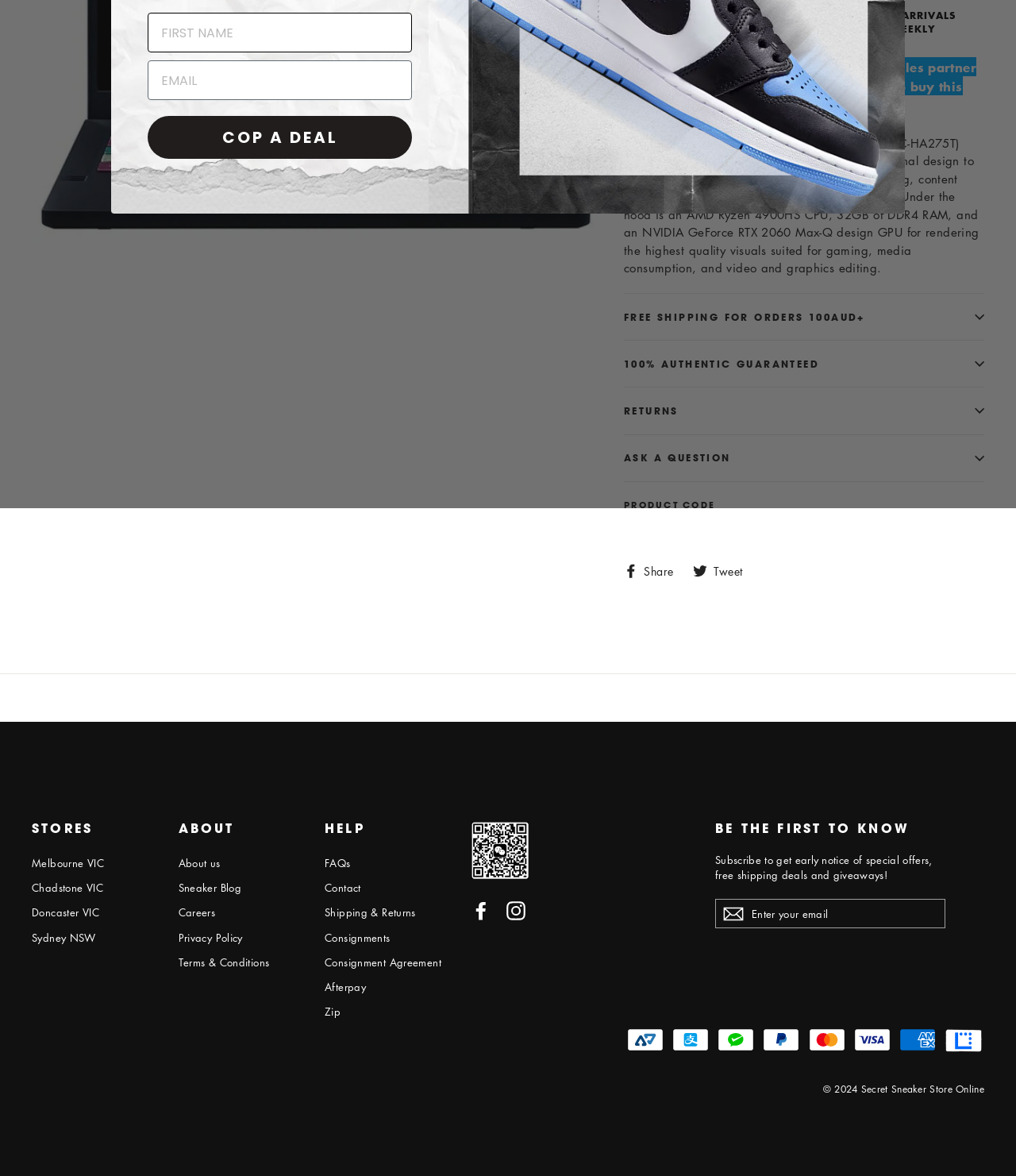Please provide the bounding box coordinate of the region that matches the element description: Share Share on Facebook. Coordinates should be in the format (top-left x, top-left y, bottom-right x, bottom-right y) and all values should be between 0 and 1.

[0.614, 0.478, 0.674, 0.49]